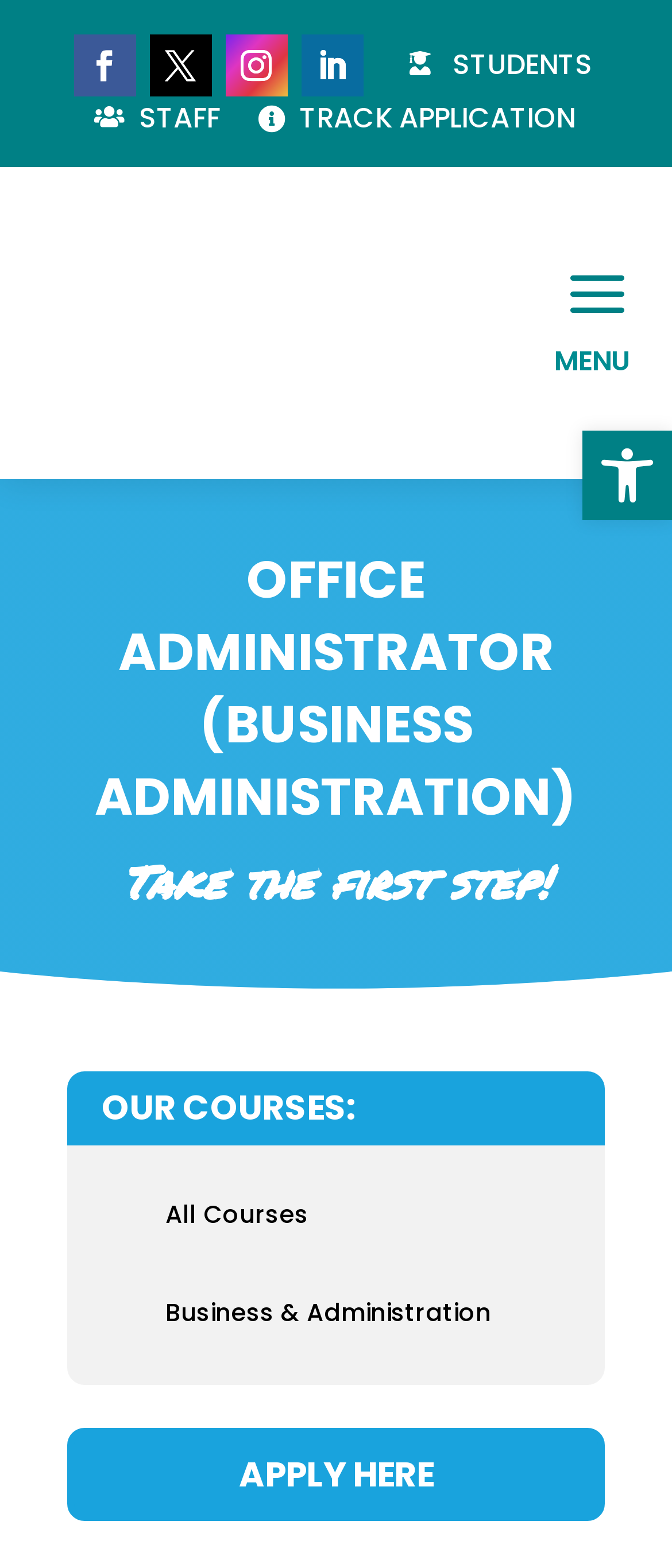What is the course being described?
Please use the image to deliver a detailed and complete answer.

The course being described can be found in the heading 'OFFICE ADMINISTRATOR (BUSINESS ADMINISTRATION)' at the top of the webpage, which is also the main topic of the webpage.